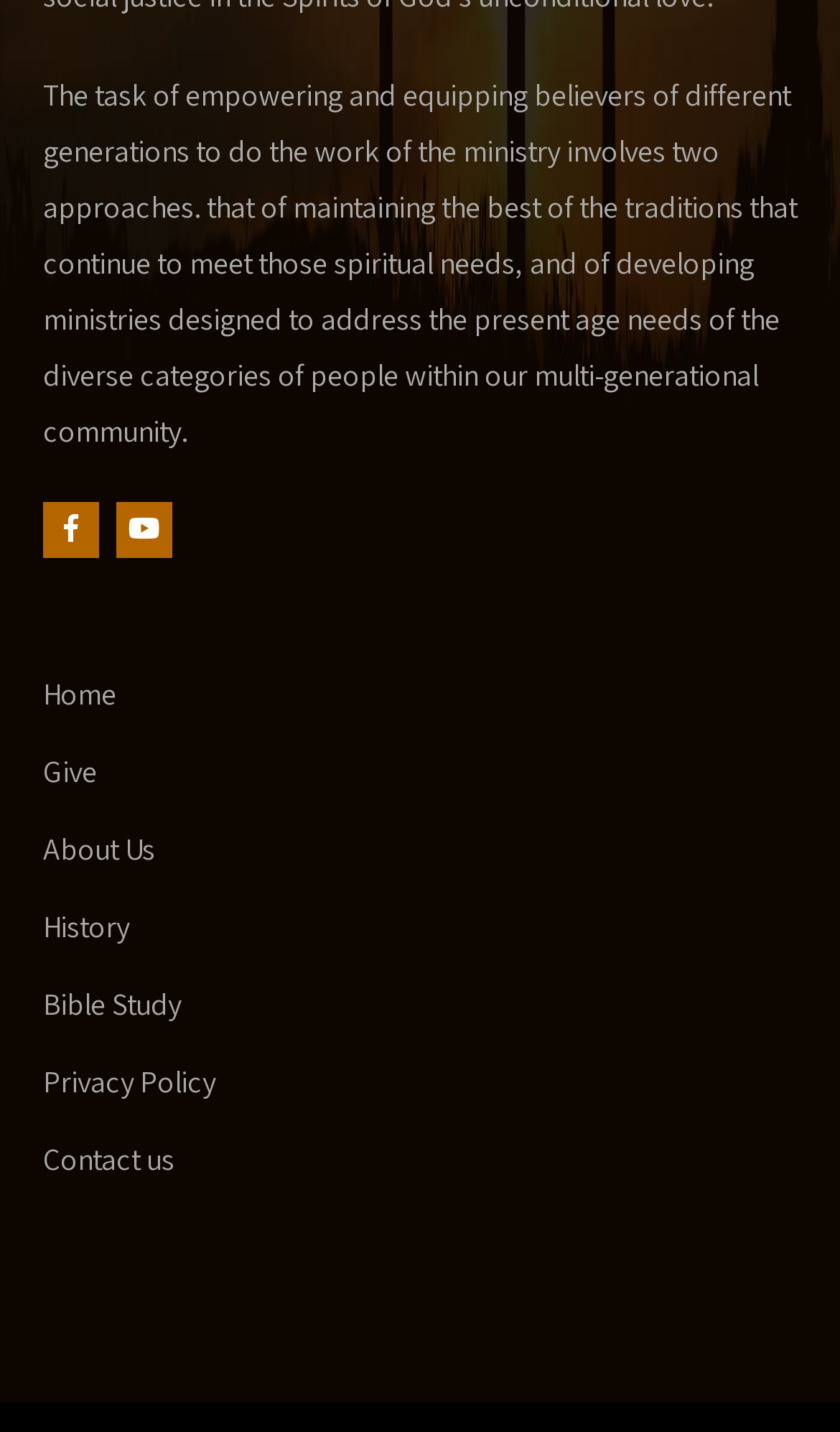Select the bounding box coordinates of the element I need to click to carry out the following instruction: "Click the Bible Study link".

[0.051, 0.674, 0.215, 0.728]